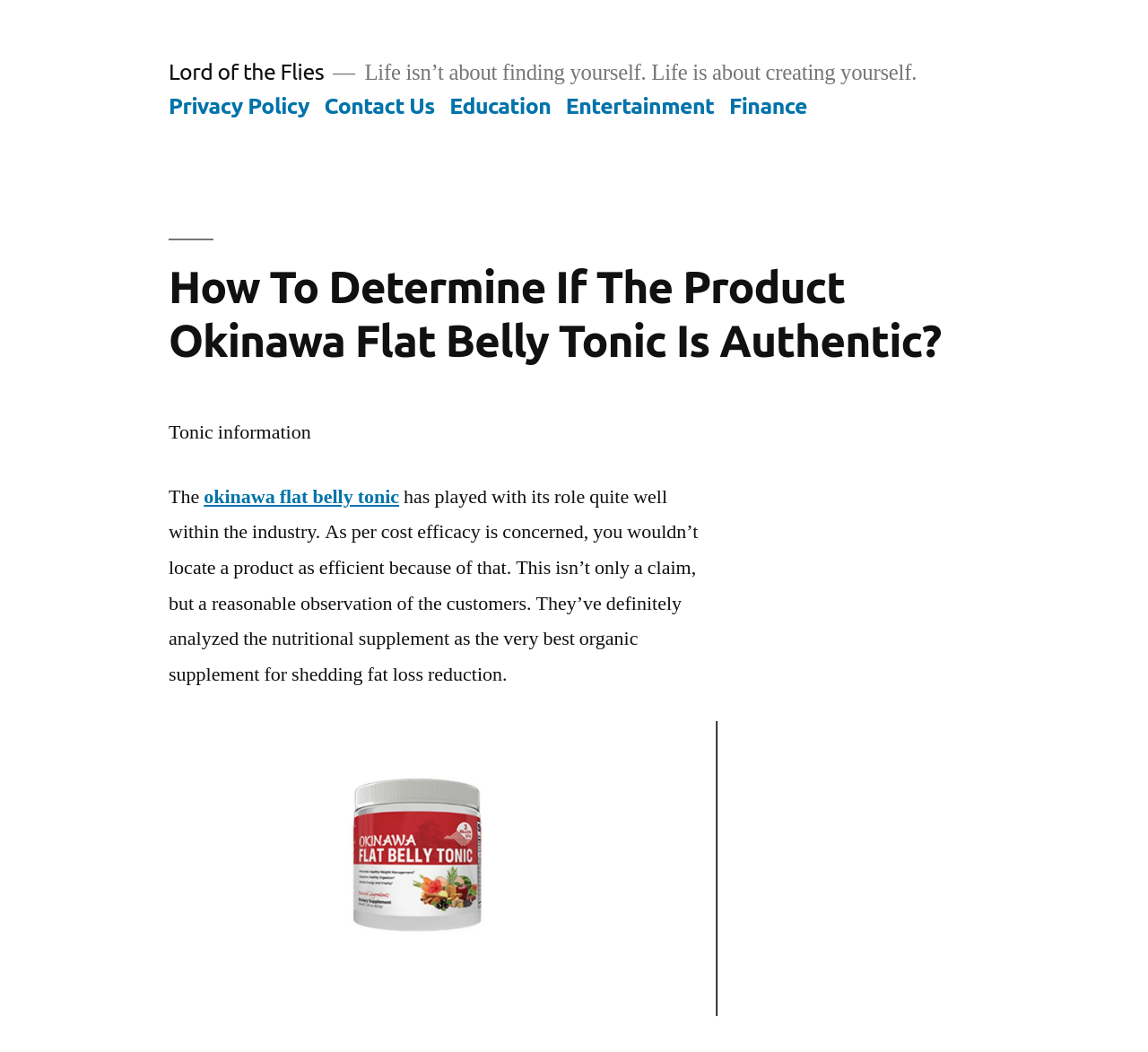What is the purpose of the webpage?
Examine the screenshot and reply with a single word or phrase.

To determine authenticity